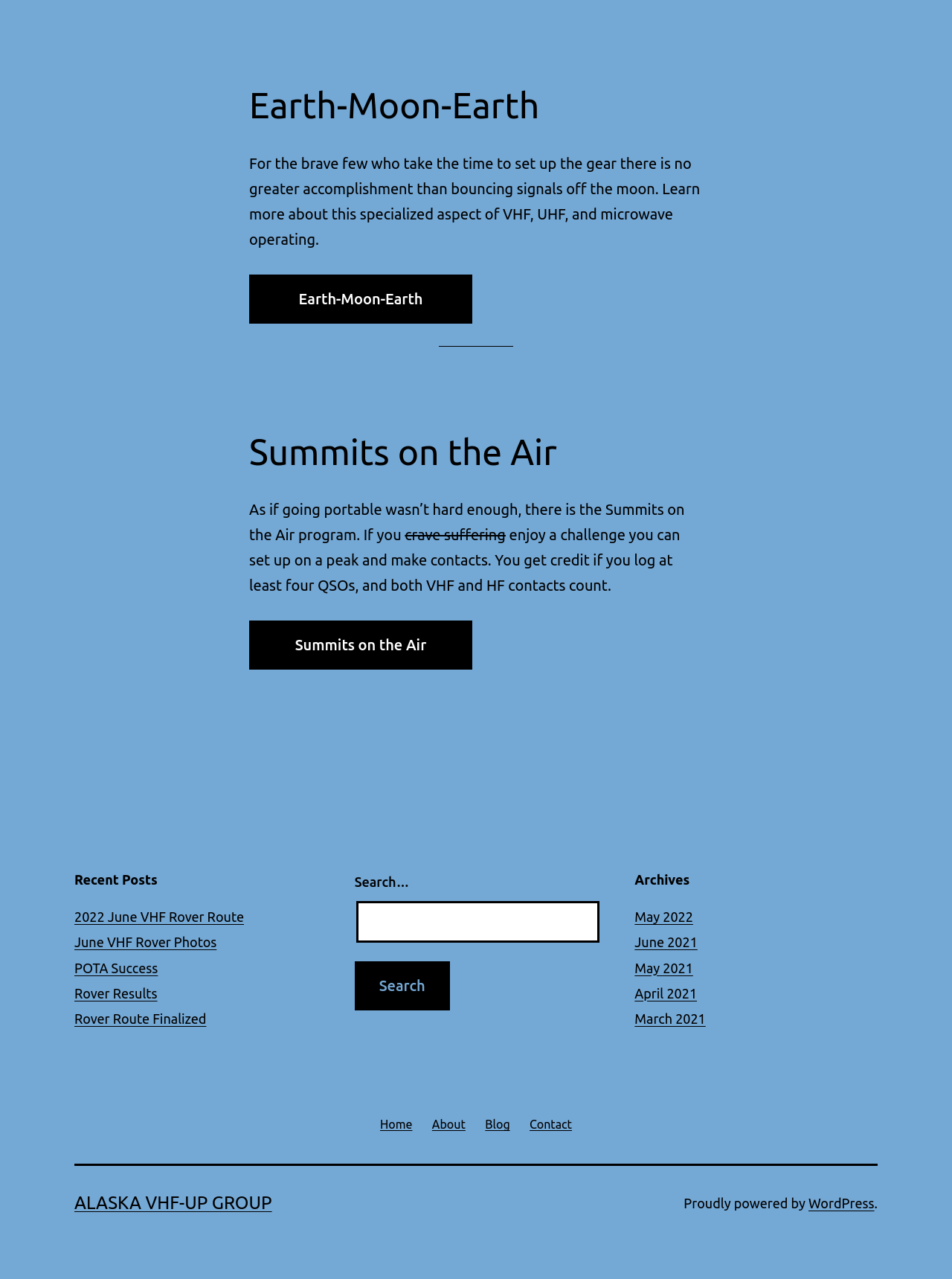Please identify the coordinates of the bounding box that should be clicked to fulfill this instruction: "read about car accident causes".

None